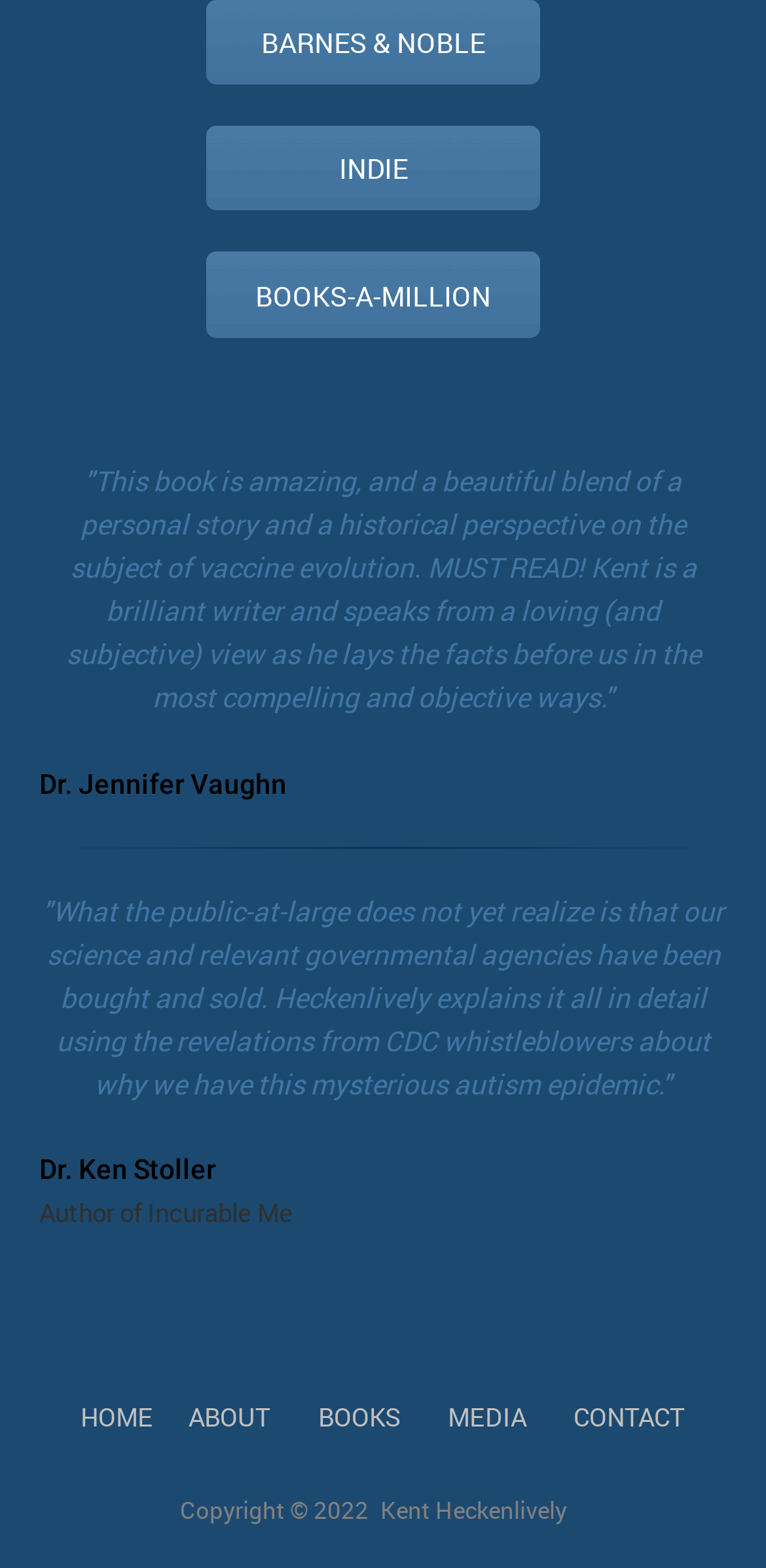Who wrote the book with the review from Dr. Jennifer Vaughn?
Look at the screenshot and provide an in-depth answer.

I found a review from Dr. Jennifer Vaughn on the webpage, and below the review, I saw the name 'Kent Heckenlively' which suggests that he is the author of the book.